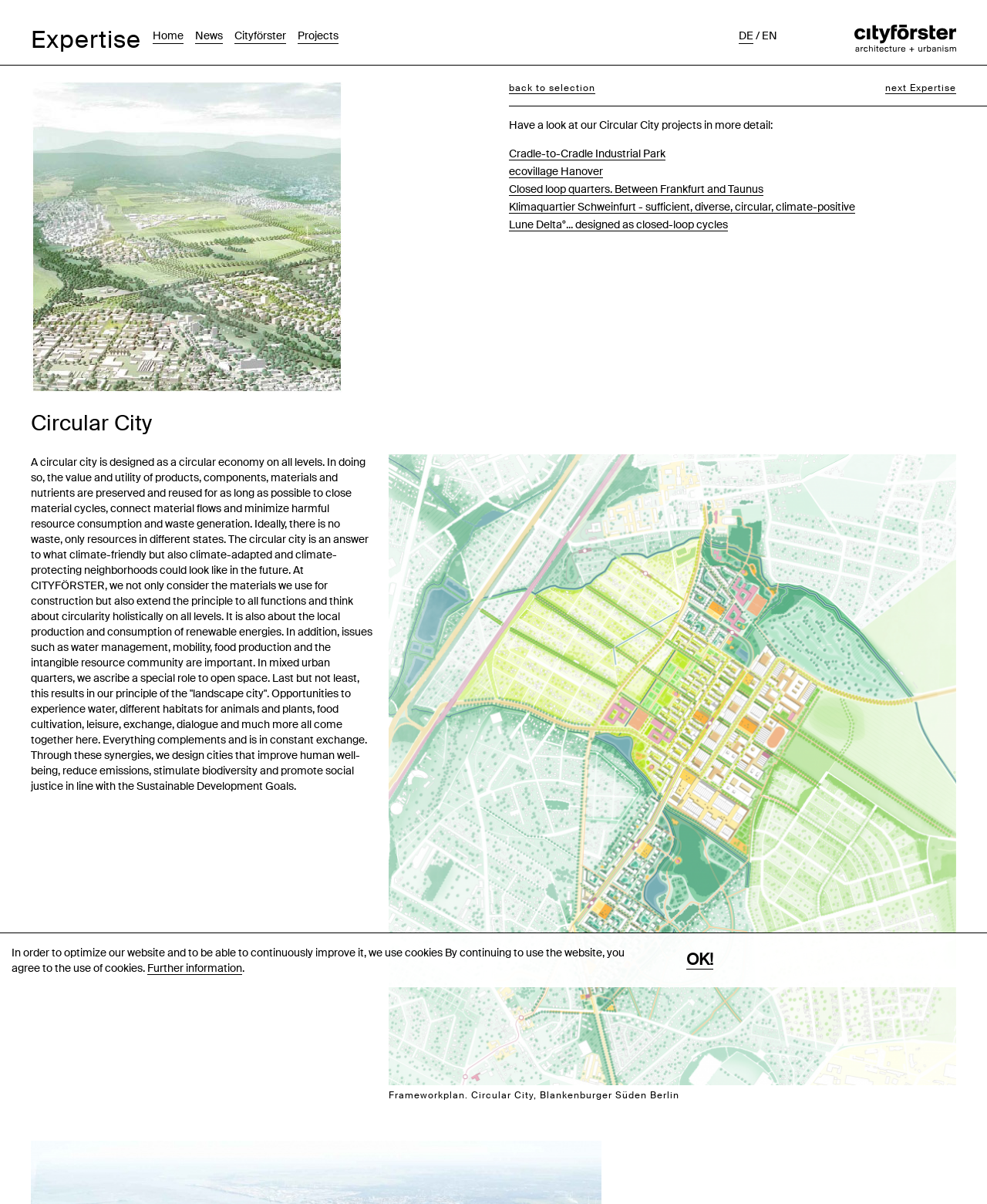Provide the bounding box coordinates of the area you need to click to execute the following instruction: "View Cityförster projects".

[0.238, 0.023, 0.29, 0.037]